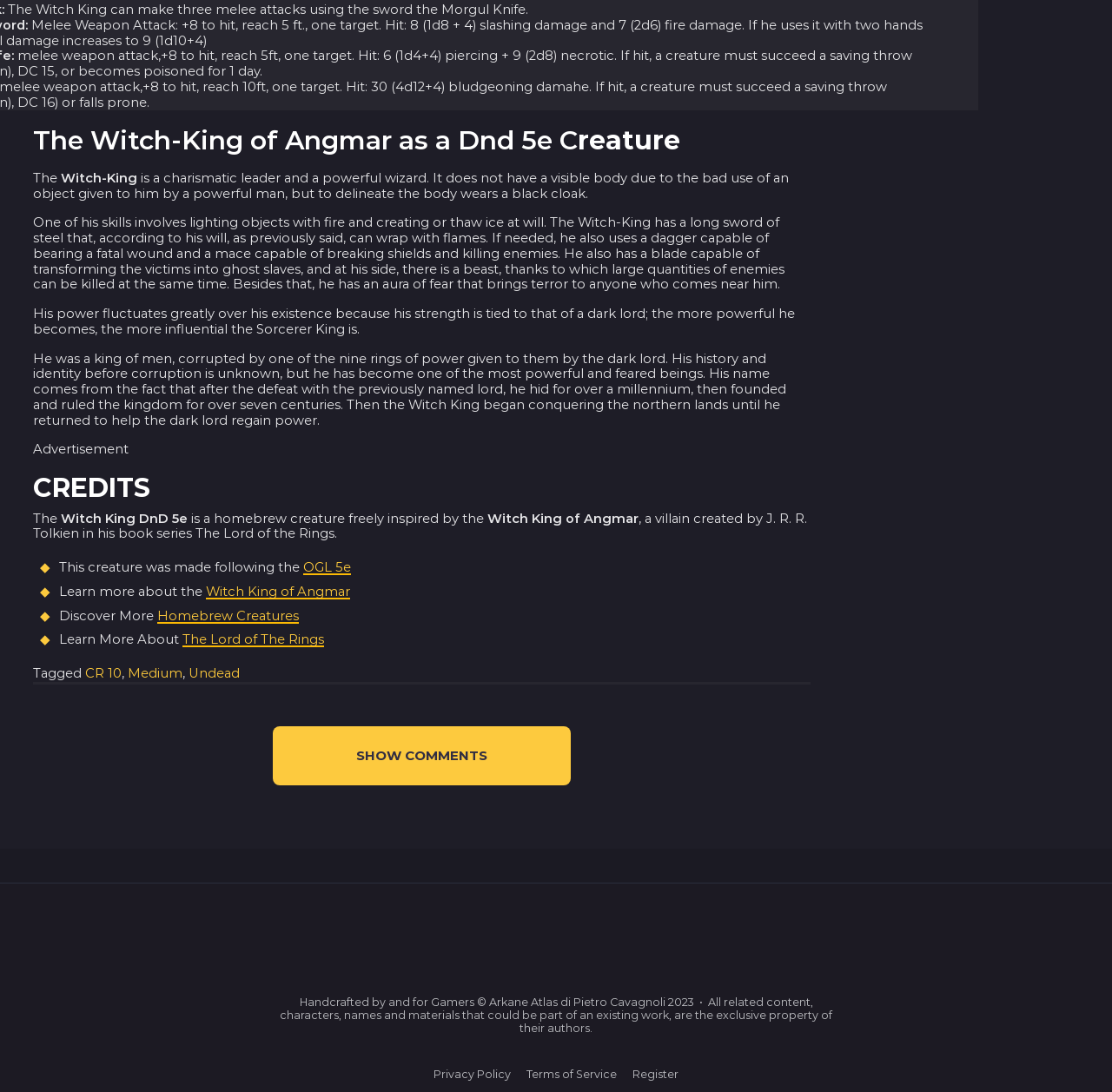What is the Witch King's power tied to?
Based on the image content, provide your answer in one word or a short phrase.

Dark Lord